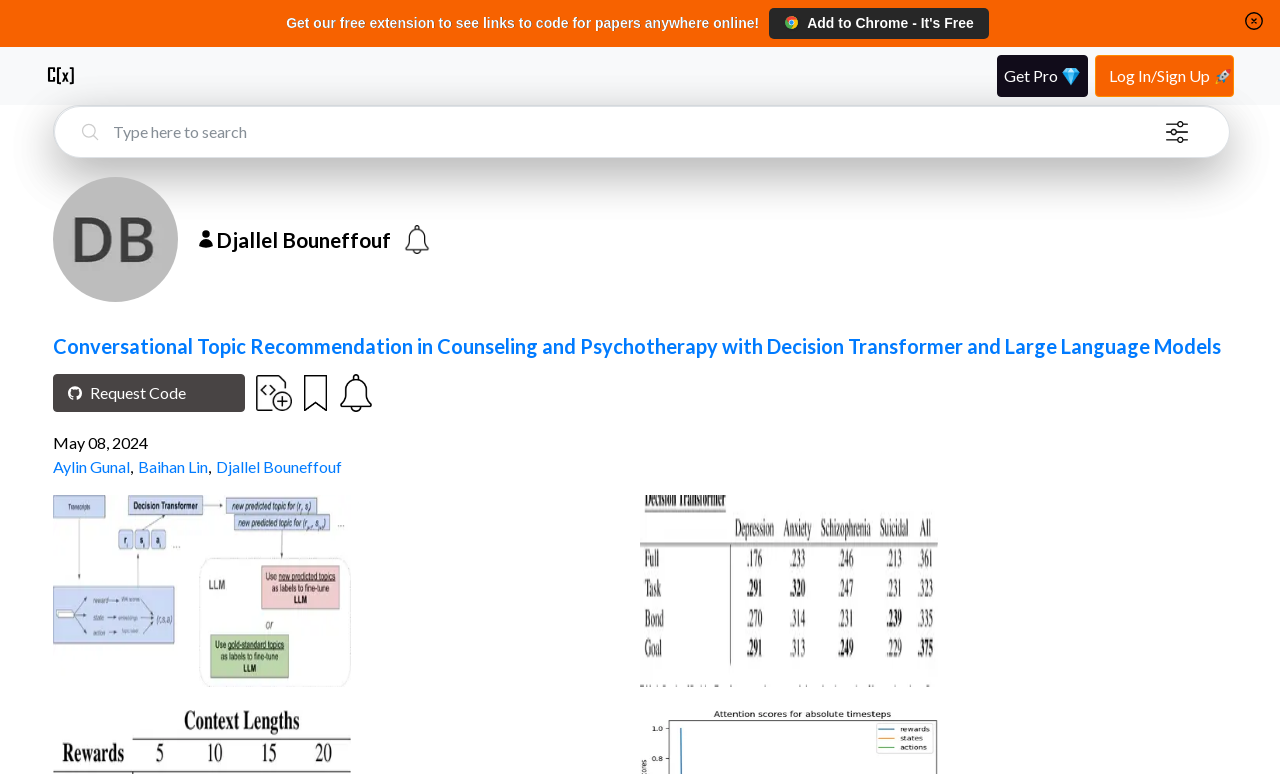Find the bounding box coordinates of the clickable element required to execute the following instruction: "Request code for the paper". Provide the coordinates as four float numbers between 0 and 1, i.e., [left, top, right, bottom].

[0.042, 0.483, 0.192, 0.532]